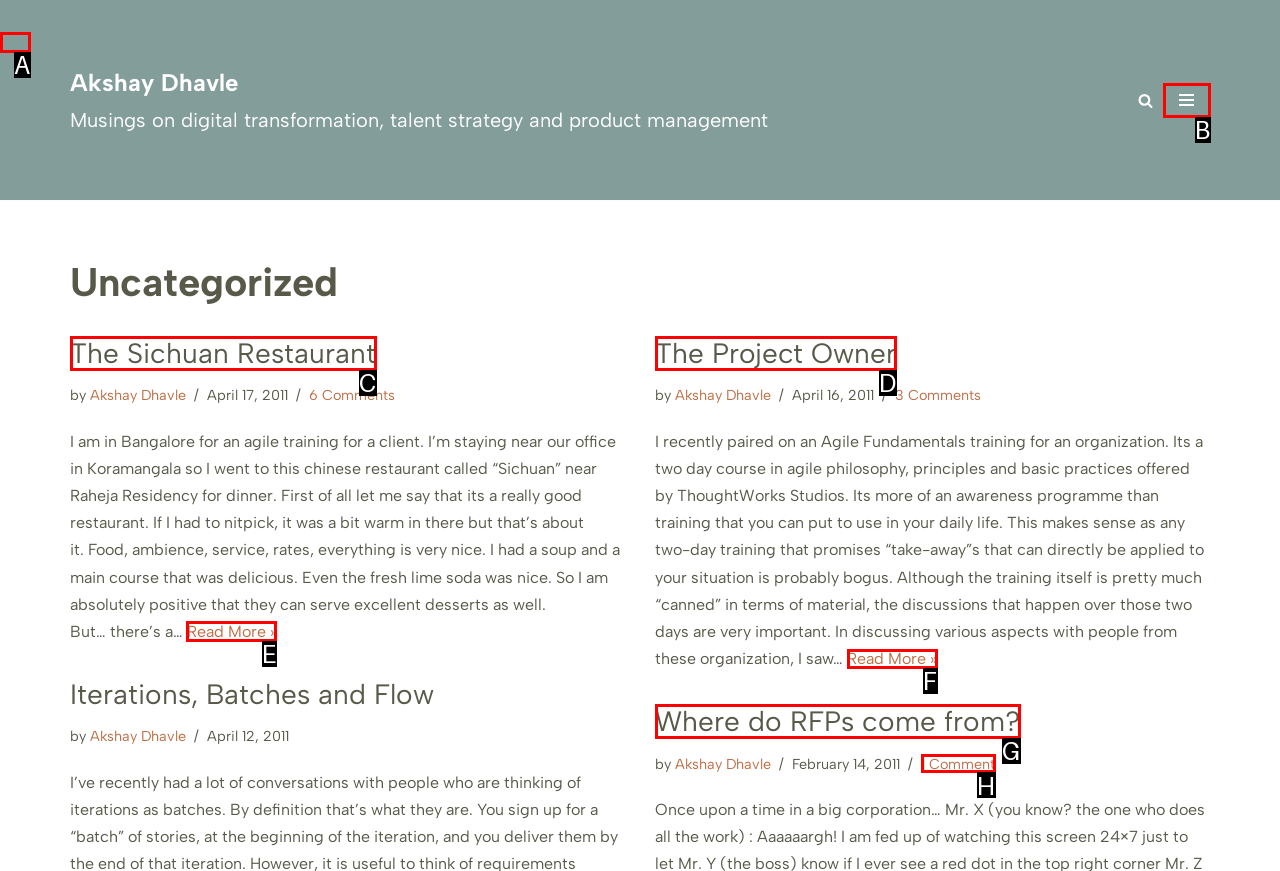Determine which HTML element should be clicked to carry out the following task: Read more about The Sichuan Restaurant Respond with the letter of the appropriate option.

E